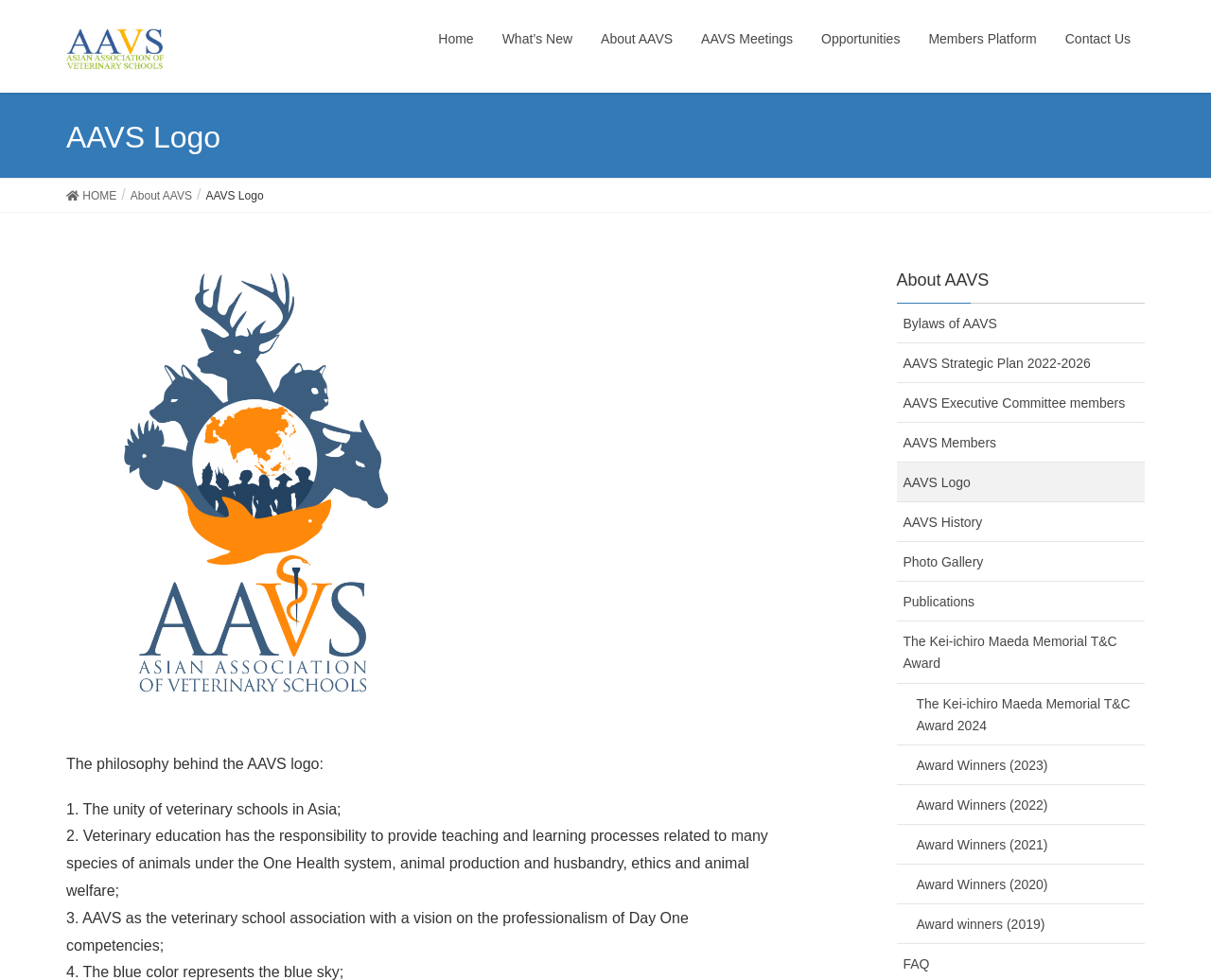Summarize the contents and layout of the webpage in detail.

The webpage is the official website of the Asian Association of Veterinary Schools (AAVS). At the top-left corner, there is an AAVS logo, which is an image with a link to the organization's homepage. Below the logo, there is a horizontal navigation menu with seven links: Home, What's New, About AAVS, AAVS Meetings, Opportunities, Members Platform, and Contact Us.

On the left side of the page, there is a vertical menu with two sections. The top section has two links: HOME and About AAVS. Below this section, there is a figure with a description of the AAVS logo, which explains the philosophy behind the logo in three points.

On the right side of the page, there is a section dedicated to About AAVS, with a heading and several links to sub-pages, including Bylaws of AAVS, AAVS Strategic Plan 2022-2026, AAVS Executive Committee members, AAVS Members, AAVS Logo, AAVS History, Photo Gallery, Publications, and The Kei-ichiro Maeda Memorial T&C Award. There are also links to award winners from 2019 to 2024.

Overall, the webpage provides a clear navigation structure and easy access to various sections and sub-pages related to the Asian Association of Veterinary Schools.